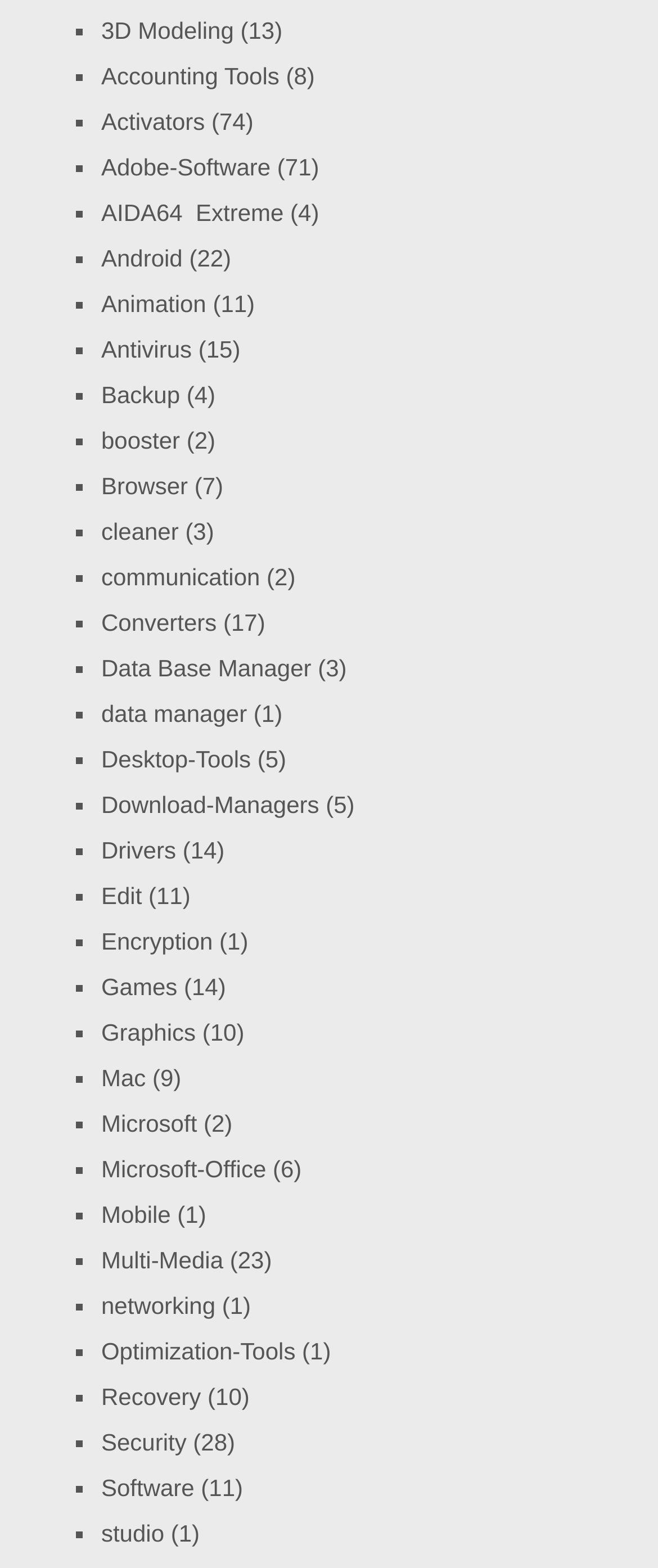Determine the bounding box coordinates of the clickable element necessary to fulfill the instruction: "View Accounting Tools". Provide the coordinates as four float numbers within the 0 to 1 range, i.e., [left, top, right, bottom].

[0.154, 0.039, 0.425, 0.057]